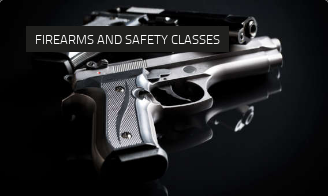Give a detailed account of the contents of the image.

The image showcases two handguns prominently displayed against a dark background, emphasizing their sleek design and craftsmanship. Overlaying the image is a bold header that reads "FIREARMS AND SAFETY CLASSES," suggesting a focus on educational programs related to firearm handling and safety. The composition invites viewers to explore offerings in firearms training, aligning with the goal of promoting responsible gun ownership and proficiency in safety practices. This context is particularly relevant for those considering participation in structured classes that ensure safe and informed firearm use.